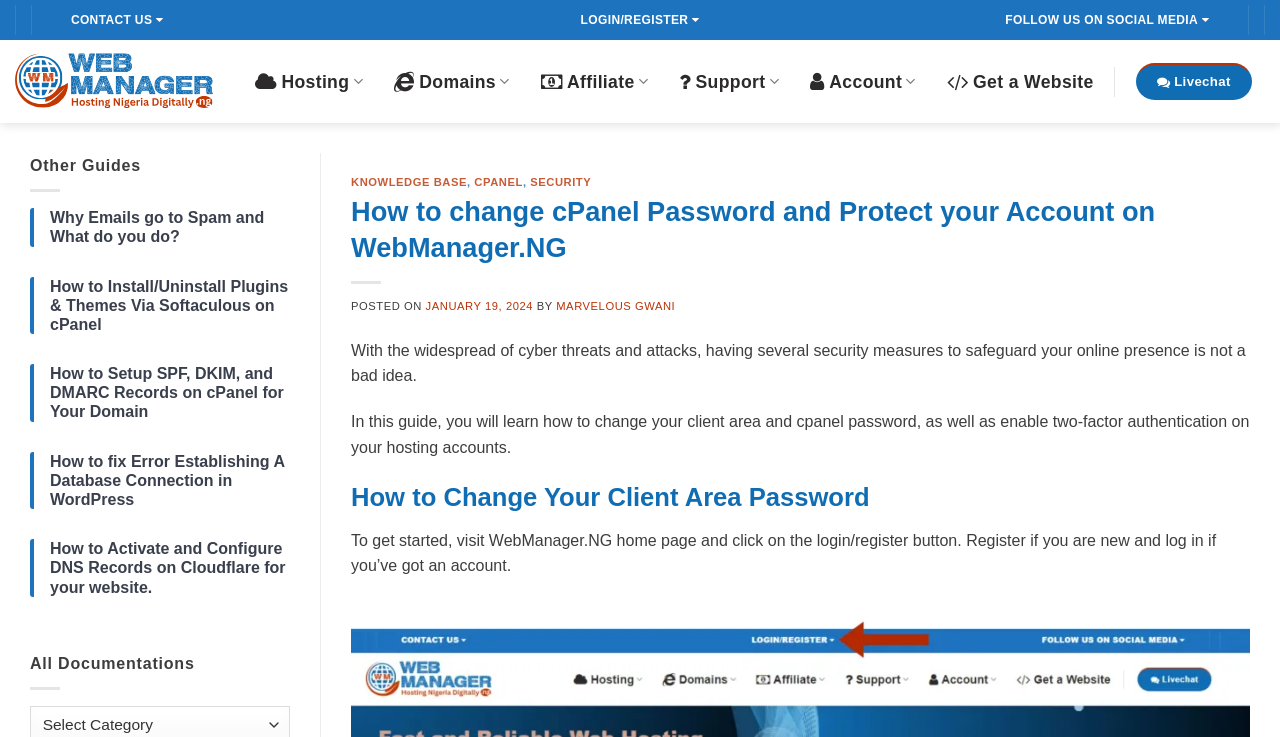Provide an in-depth caption for the contents of the webpage.

The webpage is about a guide on how to change a client area and cPanel password, as well as enabling two-factor authentication on hosting accounts. At the top, there are three buttons: "CONTACT US", "LOGIN/REGISTER", and "FOLLOW US ON SOCIAL MEDIA", aligned horizontally. Below these buttons, there is a link to "WebManager.NG" with an accompanying image. 

To the right of the image, there are five menu items: "Hosting", "Domains", "Affiliate", "Support", and "Account", each with a dropdown menu. Further to the right, there is a link to "Get a Website" and a "Livechat" button.

Below these elements, there is a section with a heading "KNOWLEDGE BASE, CPANEL, SECURITY" and three links underneath: "KNOWLEDGE BASE", "CPANEL", and "SECURITY". 

The main content of the webpage starts with a heading "How to change cPanel Password and Protect your Account on WebManager.NG". Below this heading, there is information about the post, including the date "JANUARY 19, 2024" and the author "MARVELOUS GWANI". 

The guide is divided into sections, with headings such as "How to Change Your Client Area Password" and descriptive paragraphs explaining the steps to follow. There are also links to other guides, such as "Why Emails go to Spam and What do you do?" and "How to Install/Uninstall Plugins & Themes Via Softaculous on cPanel", listed on the right side of the page.